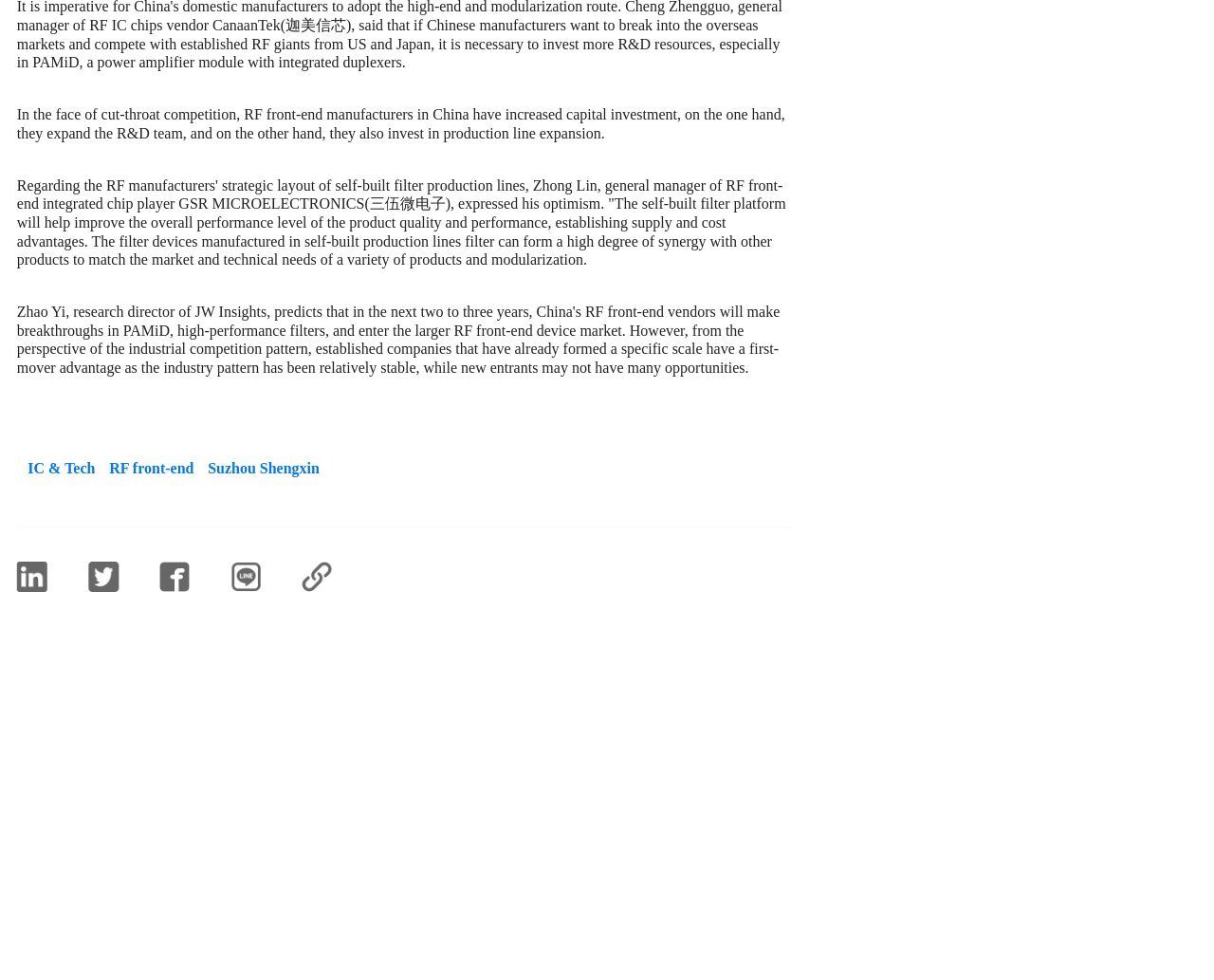Identify the bounding box coordinates of the section to be clicked to complete the task described by the following instruction: "Click on Suzhou Shengxin link". The coordinates should be four float numbers between 0 and 1, formatted as [left, top, right, bottom].

[0.162, 0.469, 0.263, 0.486]